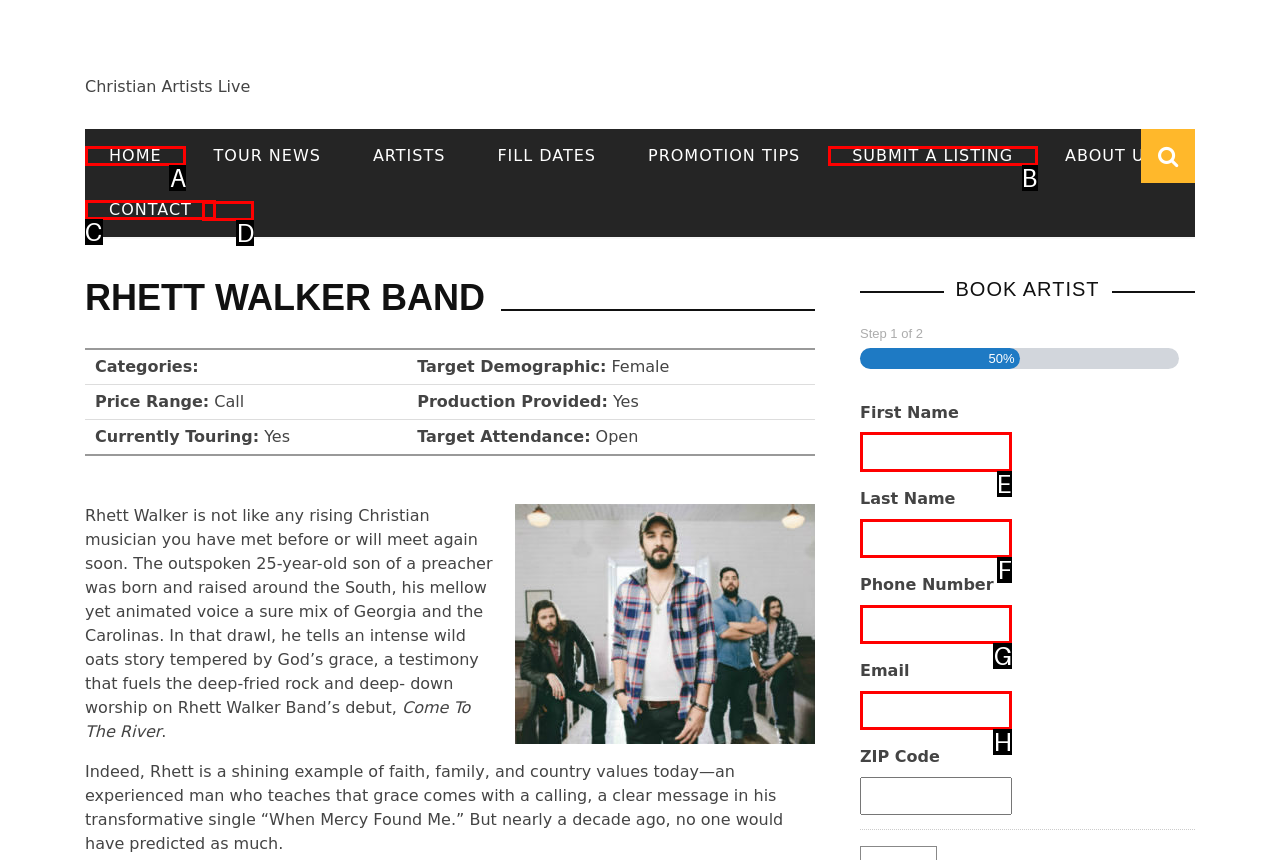Indicate which lettered UI element to click to fulfill the following task: Enter First Name
Provide the letter of the correct option.

E